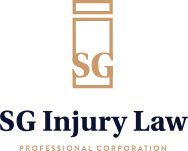Generate an elaborate caption for the given image.

The image features the logo of SG Injury Law, a professional corporation specializing in personal injury law. The logo is designed with a distinctive and modern aesthetic, incorporating the letters "SG" prominently at the center. Above the letters, there is an abstract symbol that suggests professionalism and stability. Below, the full name "SG Injury Law" is elegantly displayed, enhancing brand recognition. The words "PROFESSIONAL CORPORATION" are presented in a smaller, subtle font, reinforcing the firm’s credibility in providing legal services. Overall, the logo conveys a sense of trust, expertise, and commitment to helping clients navigate their legal needs.